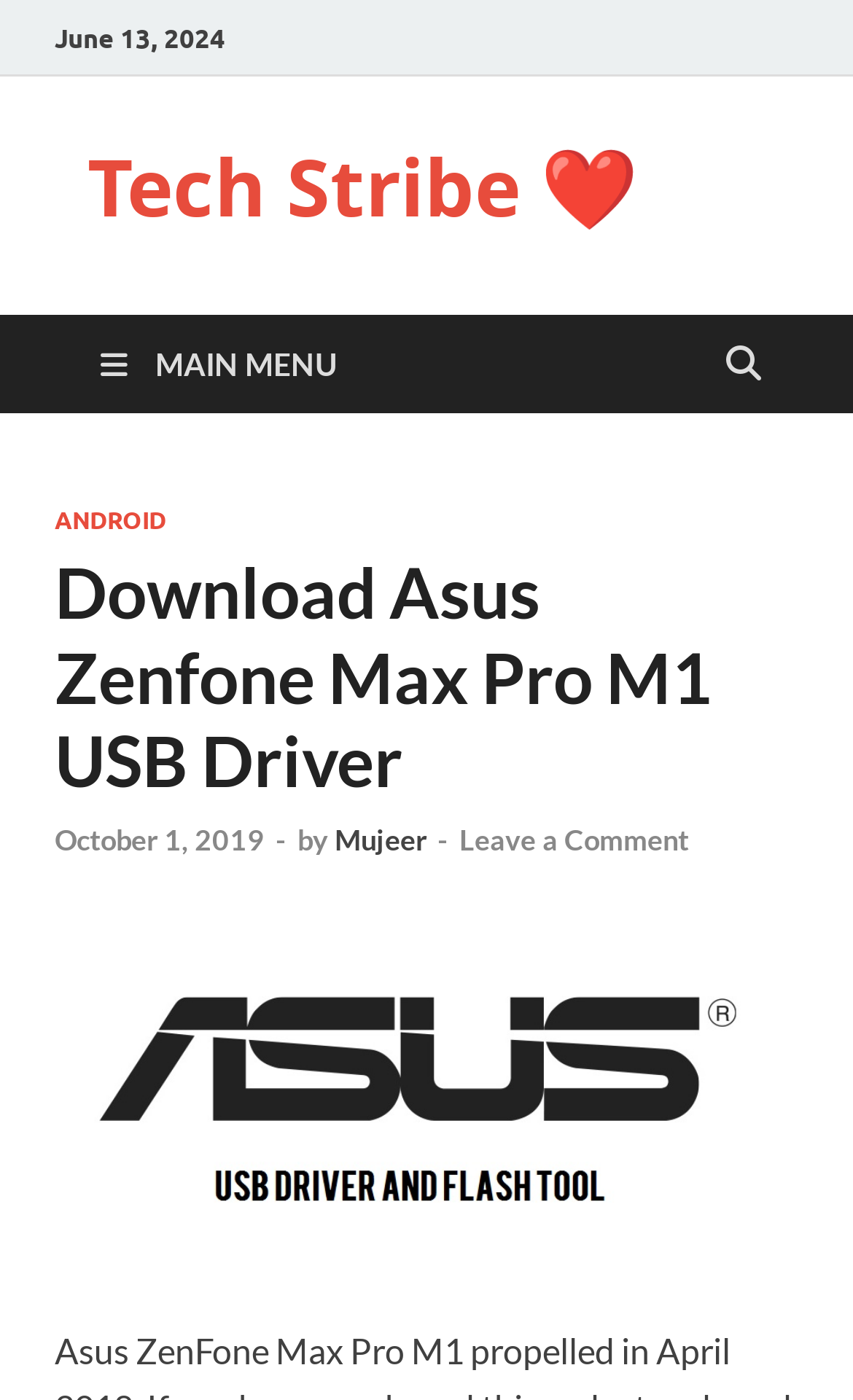What is the name of the device mentioned on the page?
Provide a one-word or short-phrase answer based on the image.

Asus Zenfone Max Pro M1